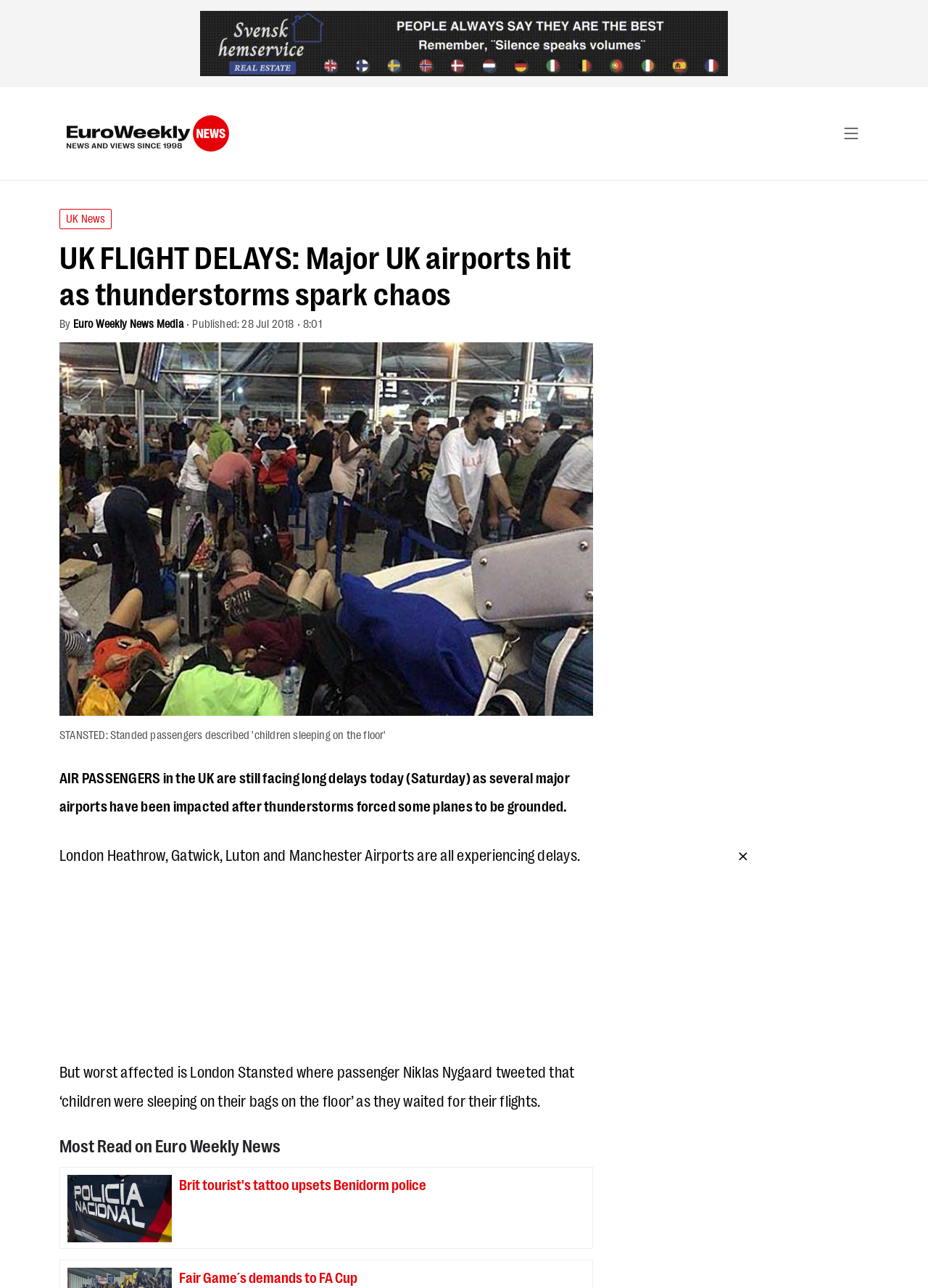Based on the description "Euro Weekly News Media", find the bounding box of the specified UI element.

[0.079, 0.245, 0.197, 0.256]